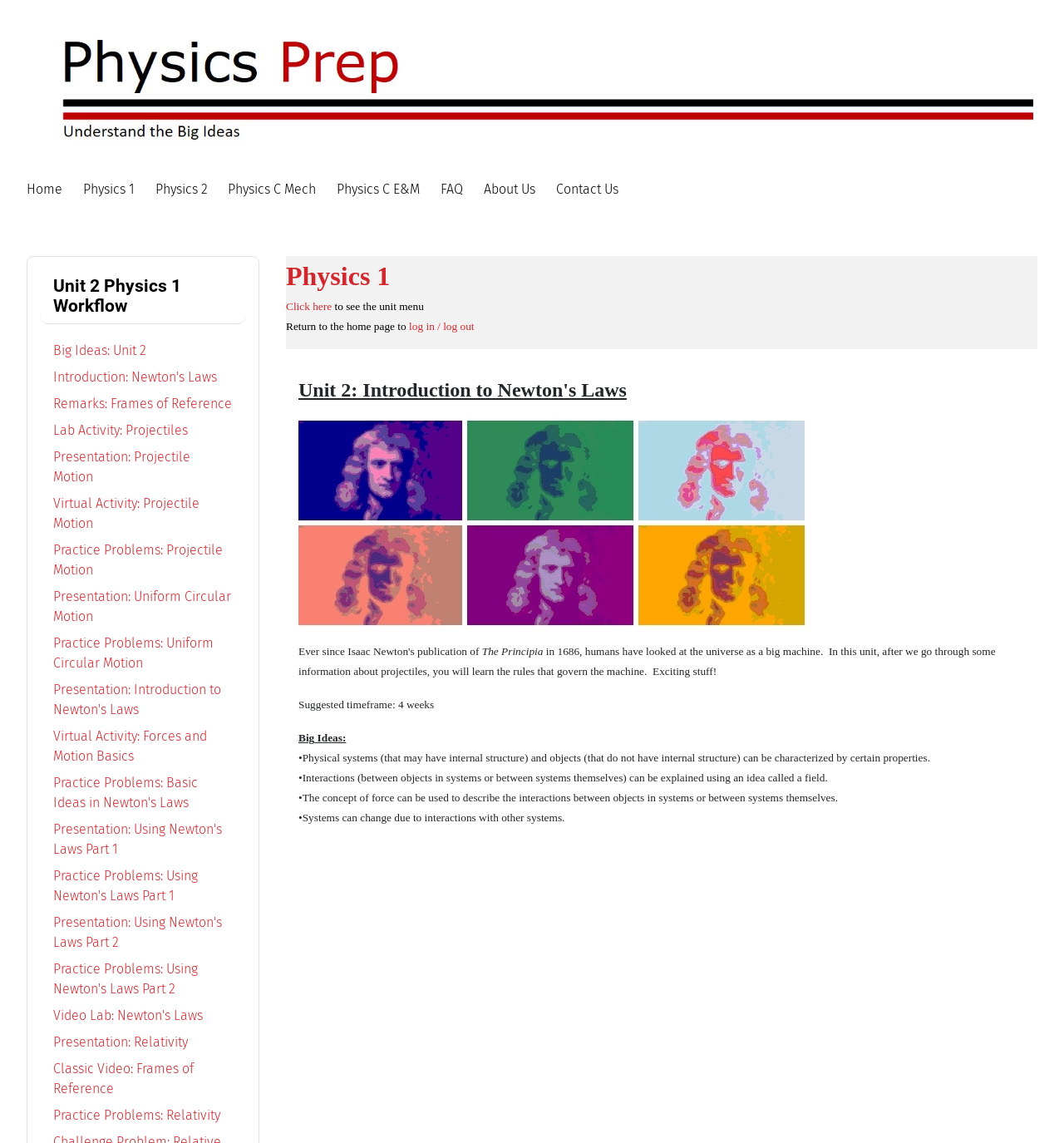Give an extensive and precise description of the webpage.

This webpage is a course preparation platform for high school and college students, specifically focused on Physics 1, Physics 2, and Physics C. At the top left corner, there is a link to the website's homepage, accompanied by a logo image. Below this, a navigation menu is situated, containing links to various sections, including Home, Physics 1, Physics 2, Physics C Mech, Physics C E&M, FAQ, About Us, and Contact Us.

The main content of the page is divided into two sections. On the left side, there is a list of links related to Unit 2 Physics 1 Workflow, including topics such as Introduction to Newton's Laws, Projectile Motion, Uniform Circular Motion, and Relativity. These links are arranged in a vertical column, with each link positioned below the previous one.

On the right side, there is a main content area that displays information about the course. At the top, there is a heading "Unit 2 Physics 1 Workflow" followed by a link to "Big Ideas: Unit 2". Below this, there is a brief introduction to the course, which includes a static image of Newton and a brief text describing the course's focus on understanding the universe as a machine. The introduction is followed by a suggested timeframe of 4 weeks for completing the course.

Further down, there are three bullet points outlining the big ideas of the course, including the characterization of physical systems and objects, the explanation of interactions using fields, and the concept of force and system changes. These bullet points are arranged in a vertical column, with each point positioned below the previous one.